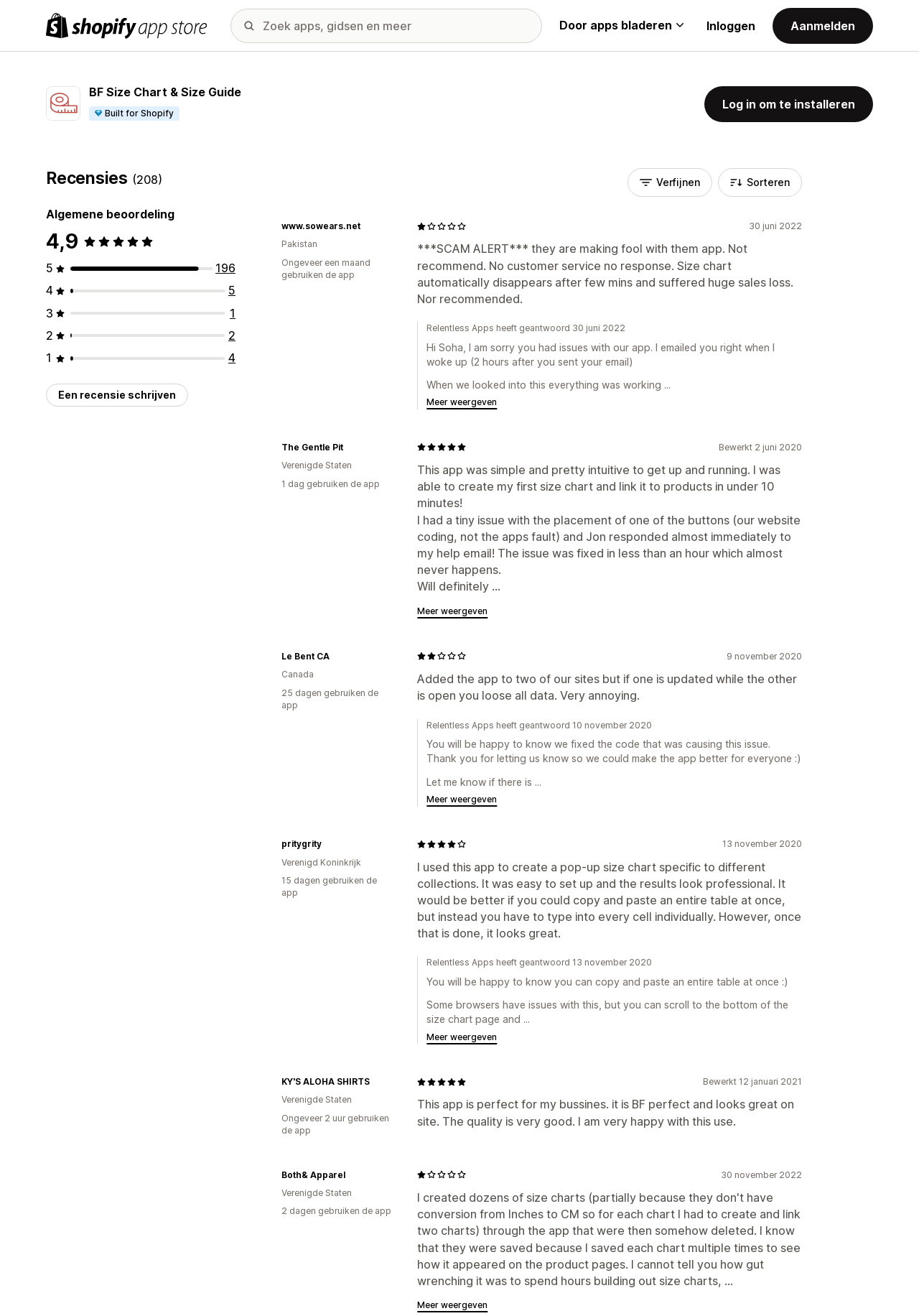Select the bounding box coordinates of the element I need to click to carry out the following instruction: "Search for apps, guides, and more".

[0.251, 0.006, 0.59, 0.032]